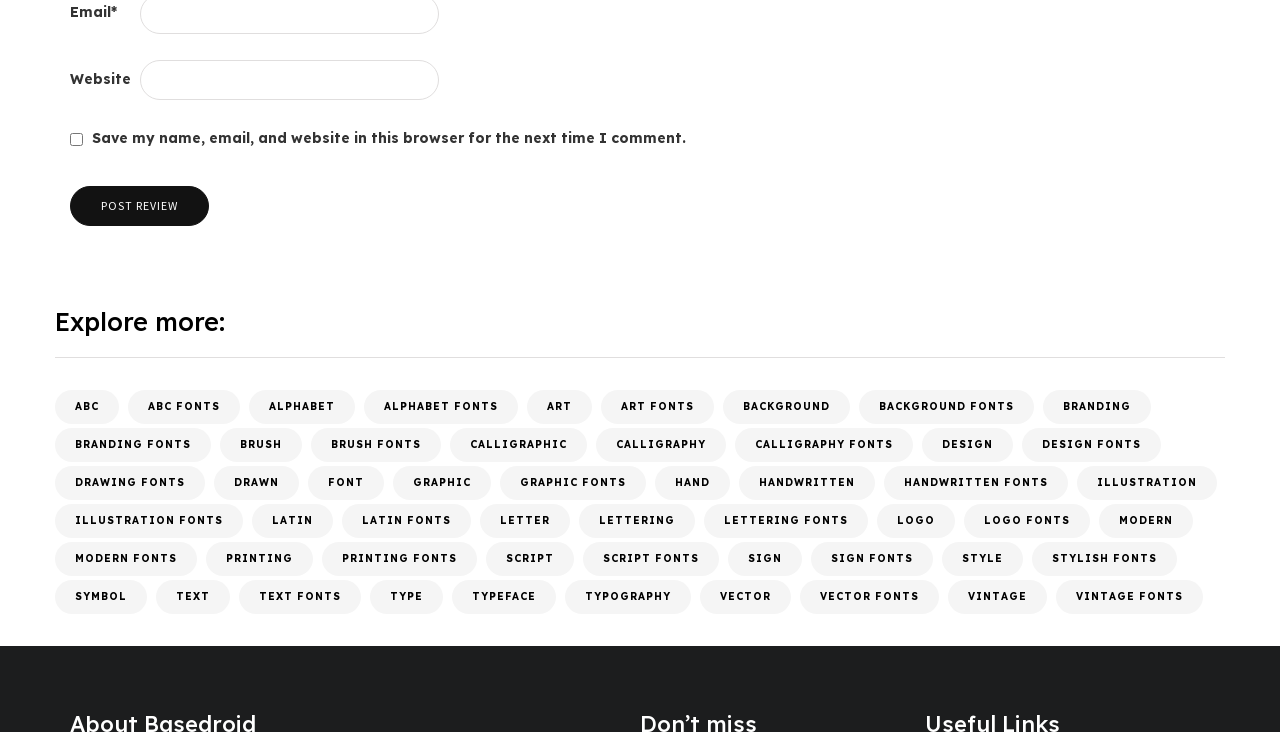Please answer the following question using a single word or phrase: 
What is the purpose of the 'Post review' button?

To submit a review